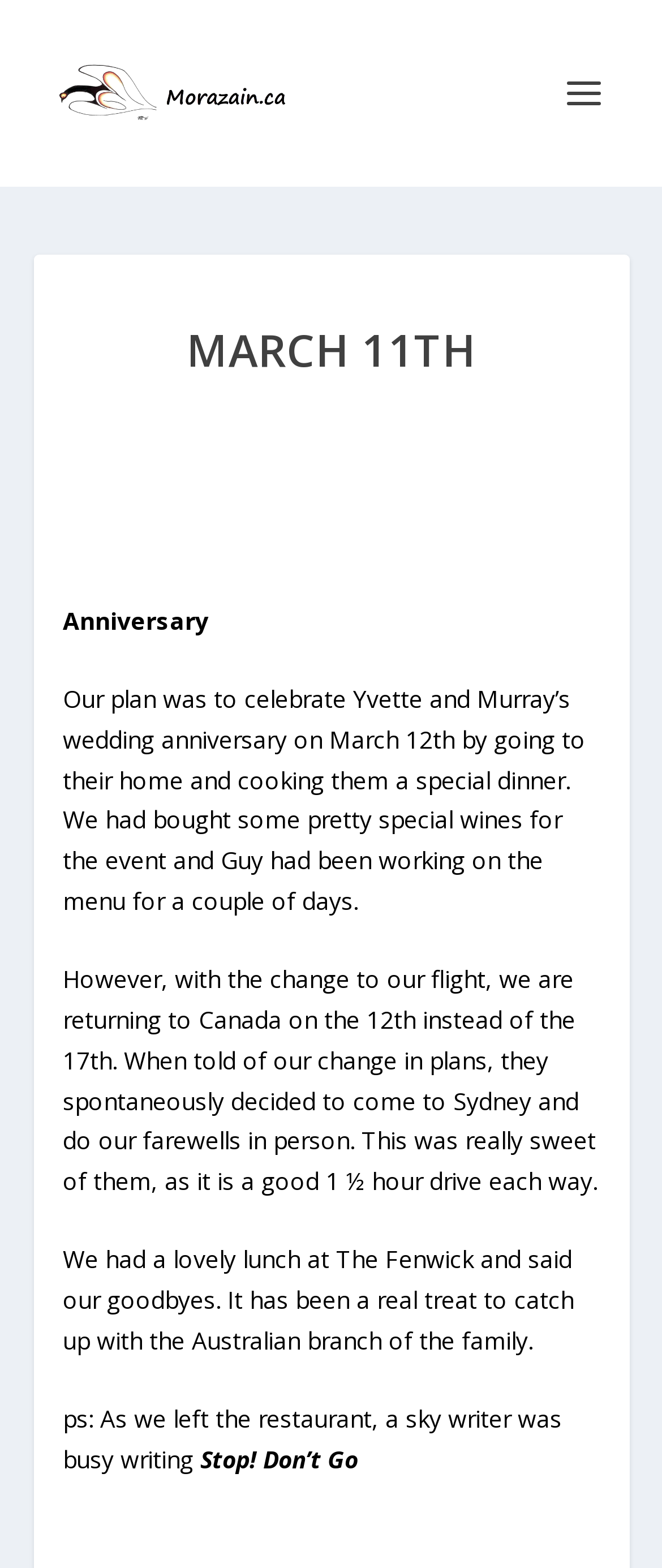How long is the drive each way?
Using the image as a reference, answer the question in detail.

The drive each way is 1 ½ hour, as mentioned in the text 'This was really sweet of them, as it is a good 1 ½ hour drive each way'.